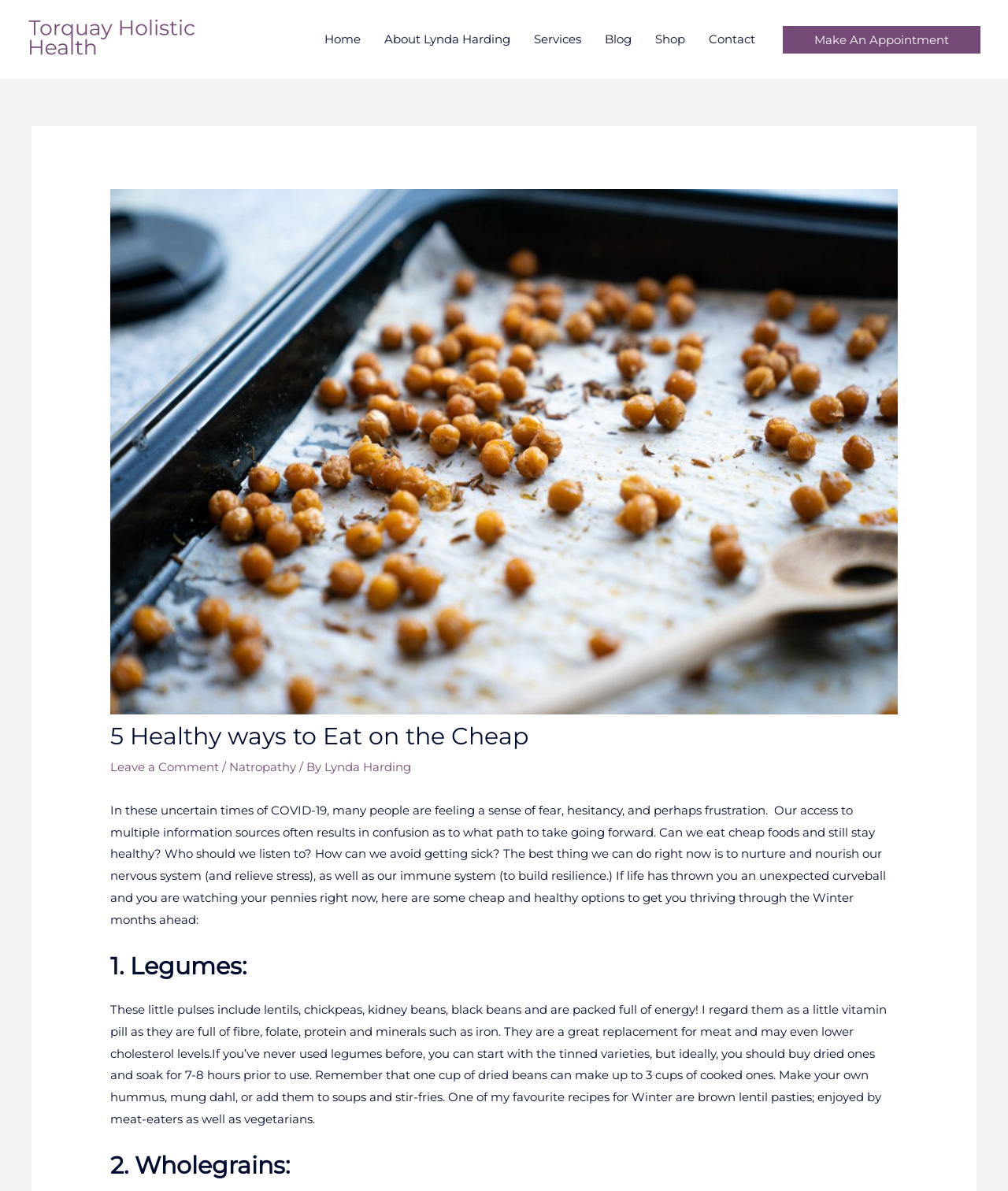Provide a brief response to the question using a single word or phrase: 
How many cups of cooked legumes can one cup of dried legumes make?

3 cups